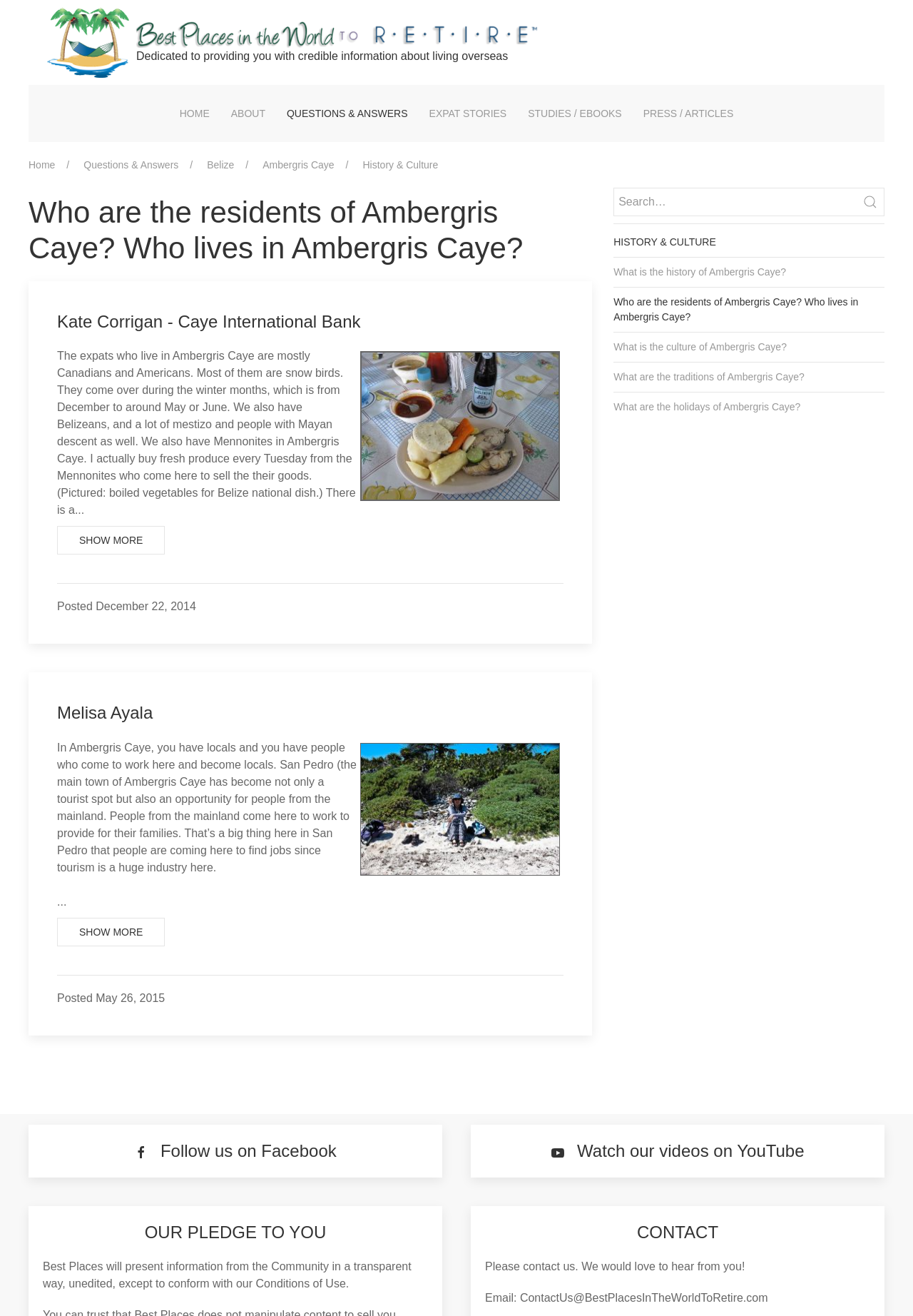How can I contact Best Places in the World to Retire?
Based on the image, please offer an in-depth response to the question.

The webpage provides a contact email address, ContactUs@BestPlacesInTheWorldToRetire.com, which can be used to reach out to Best Places in the World to Retire, as mentioned in the section 'CONTACT' at the bottom of the page.